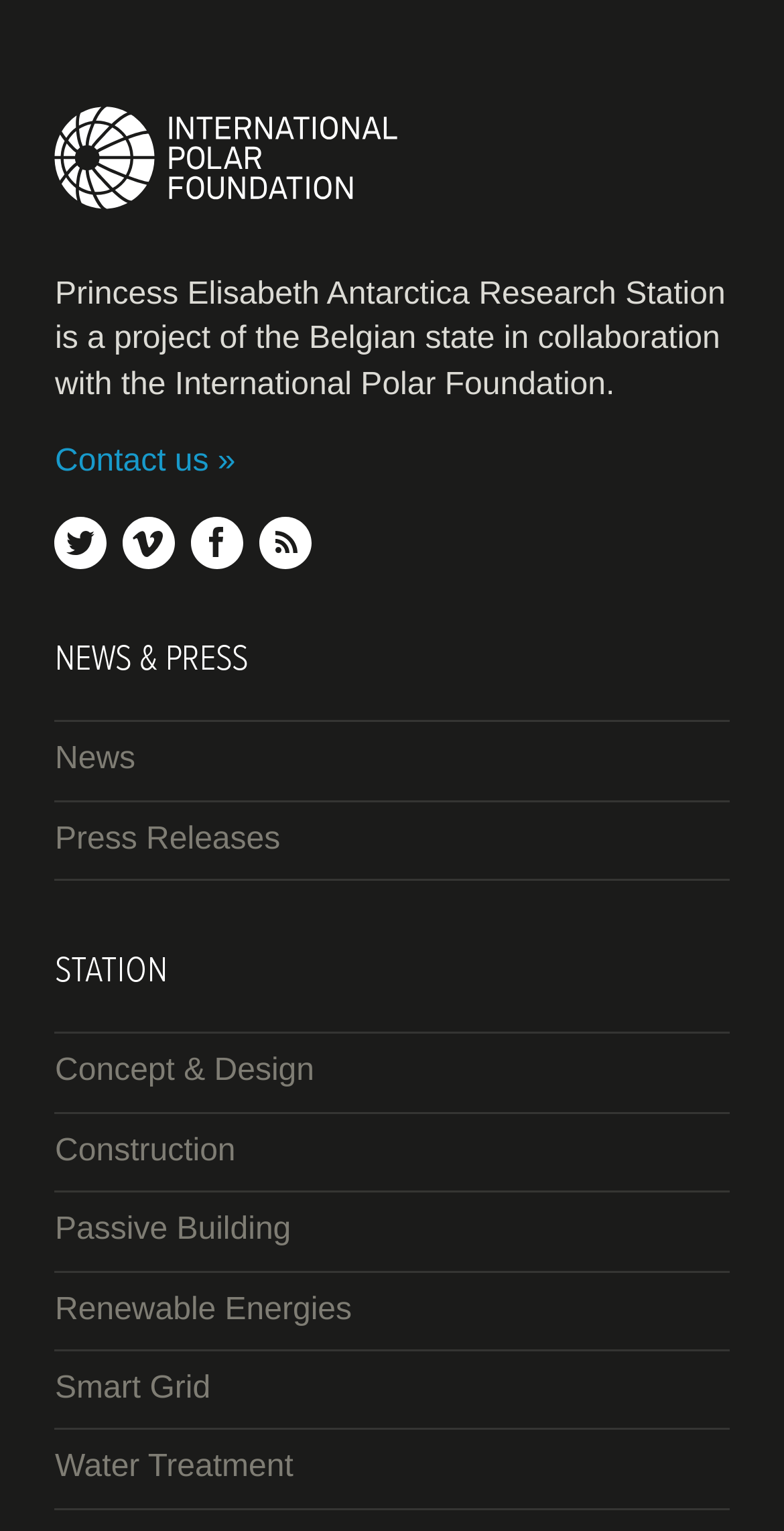Give the bounding box coordinates for the element described as: "Back".

None